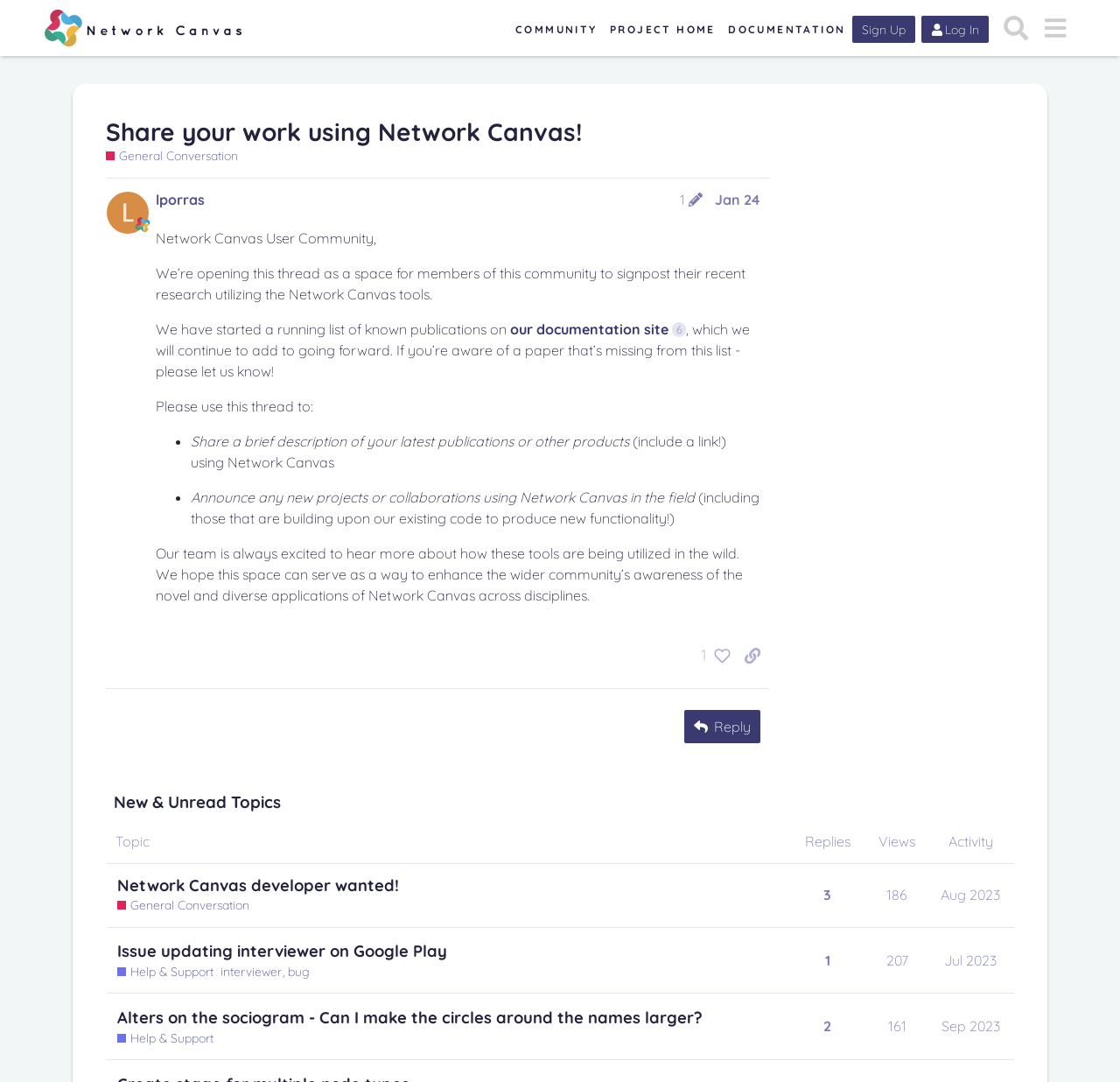Please answer the following question using a single word or phrase: How many replies does the topic 'Network Canvas developer wanted!' have?

3